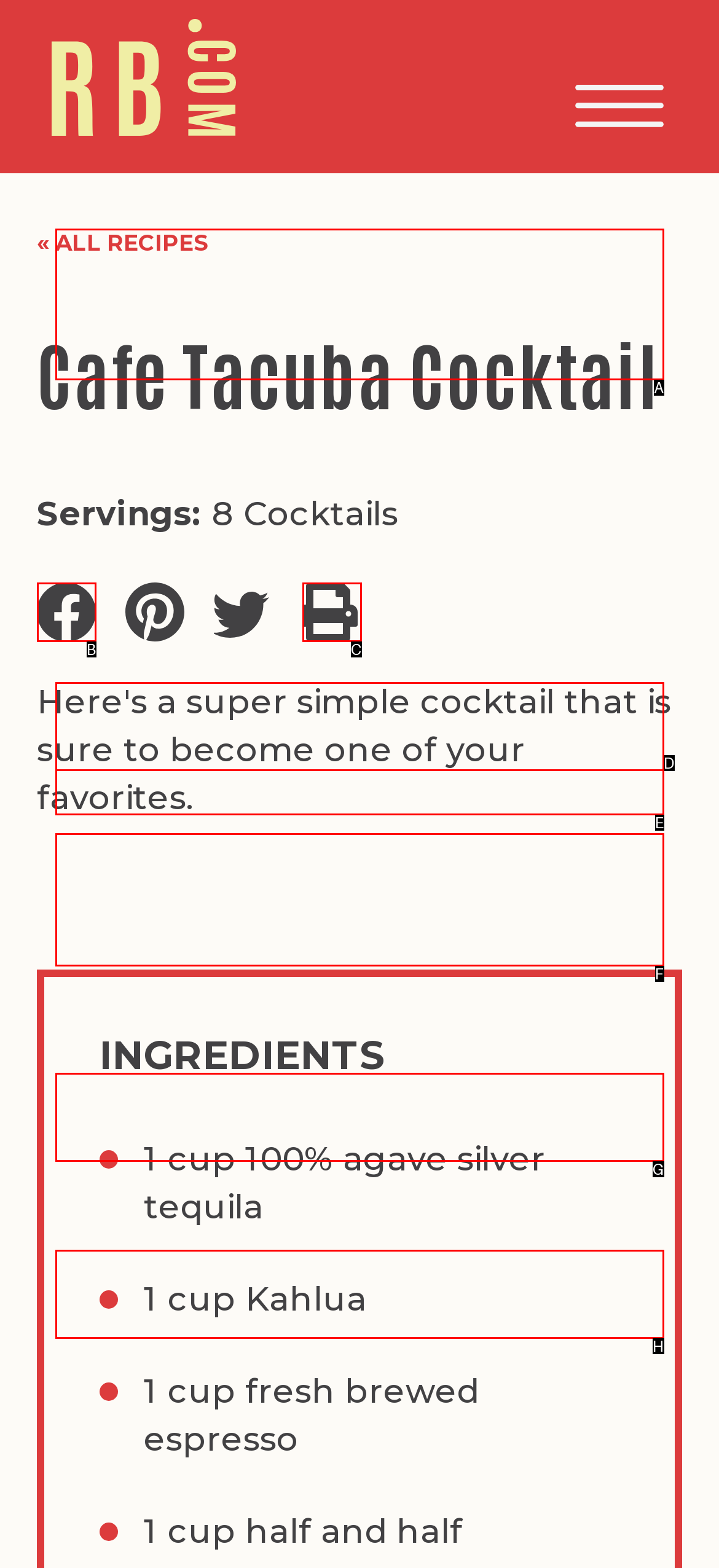Choose the option that matches the following description: Restaurants
Answer with the letter of the correct option.

A